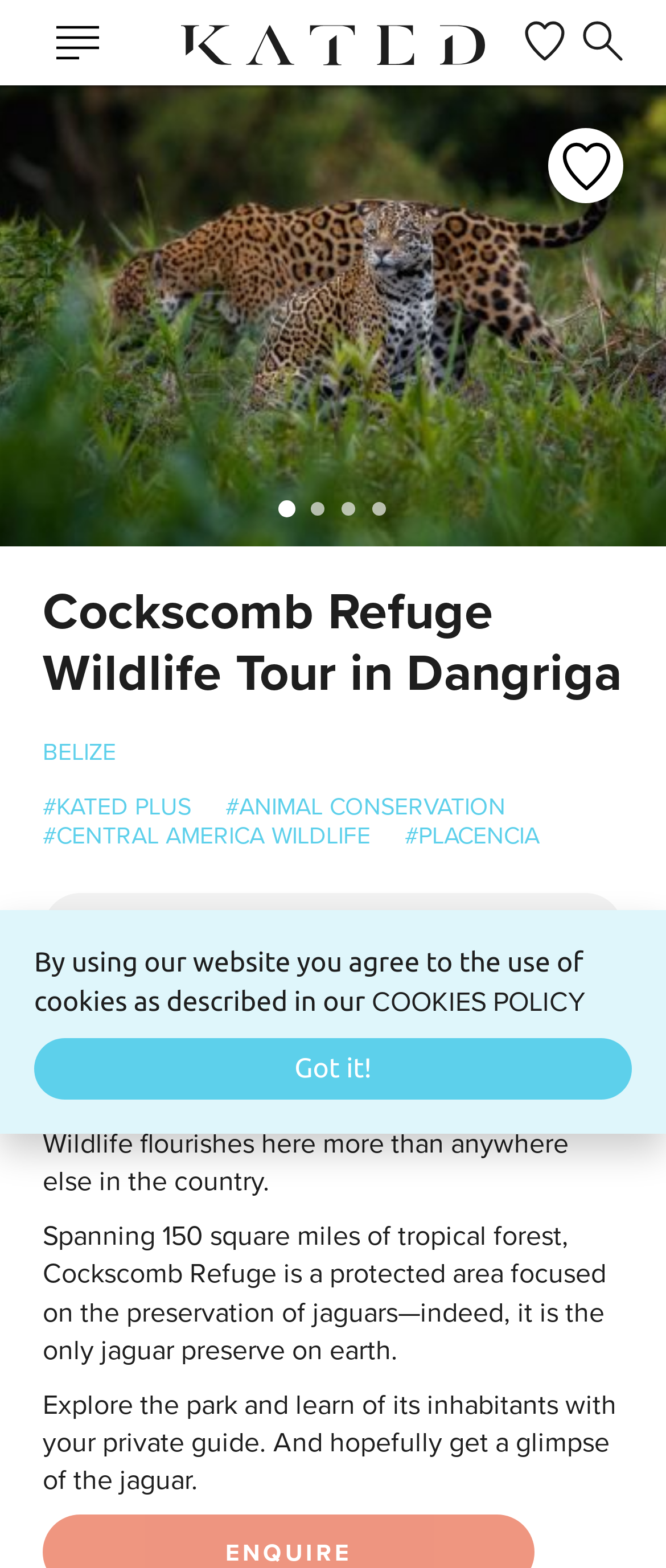Determine the bounding box coordinates of the target area to click to execute the following instruction: "Open the Main Menu."

None